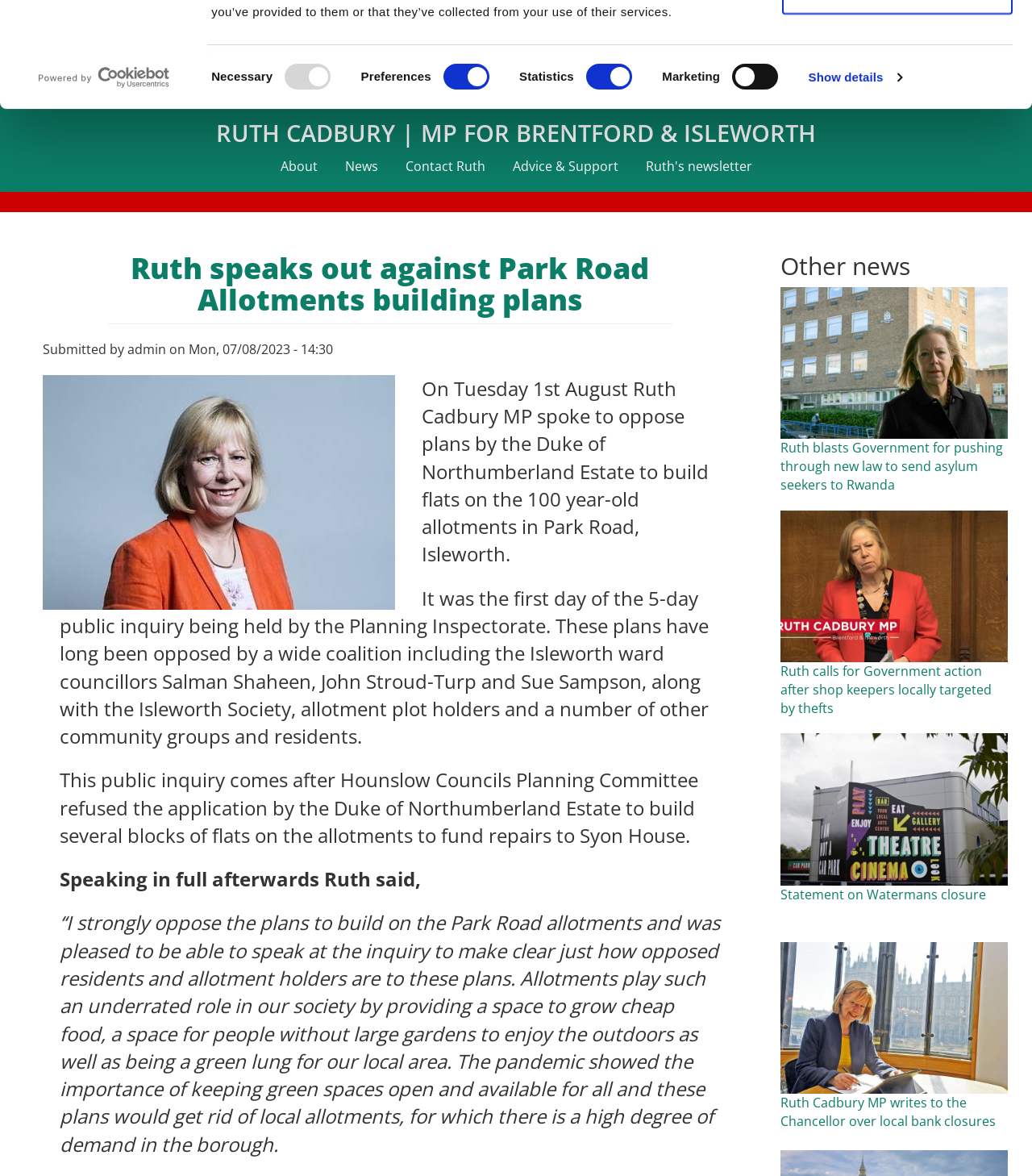What is the name of the house that needs repairs according to the webpage? Analyze the screenshot and reply with just one word or a short phrase.

Syon House